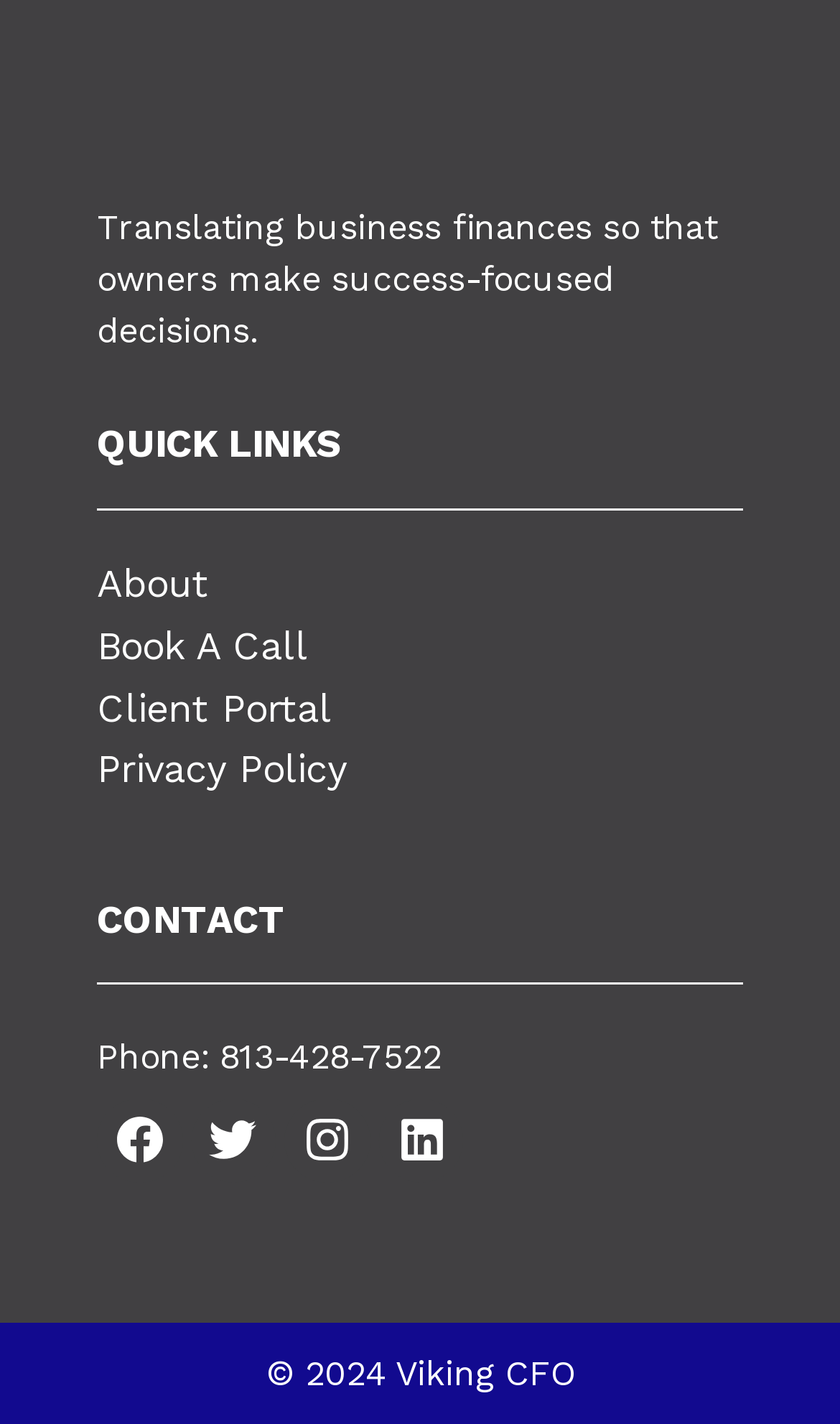How many quick links are there?
Using the image, provide a concise answer in one word or a short phrase.

4